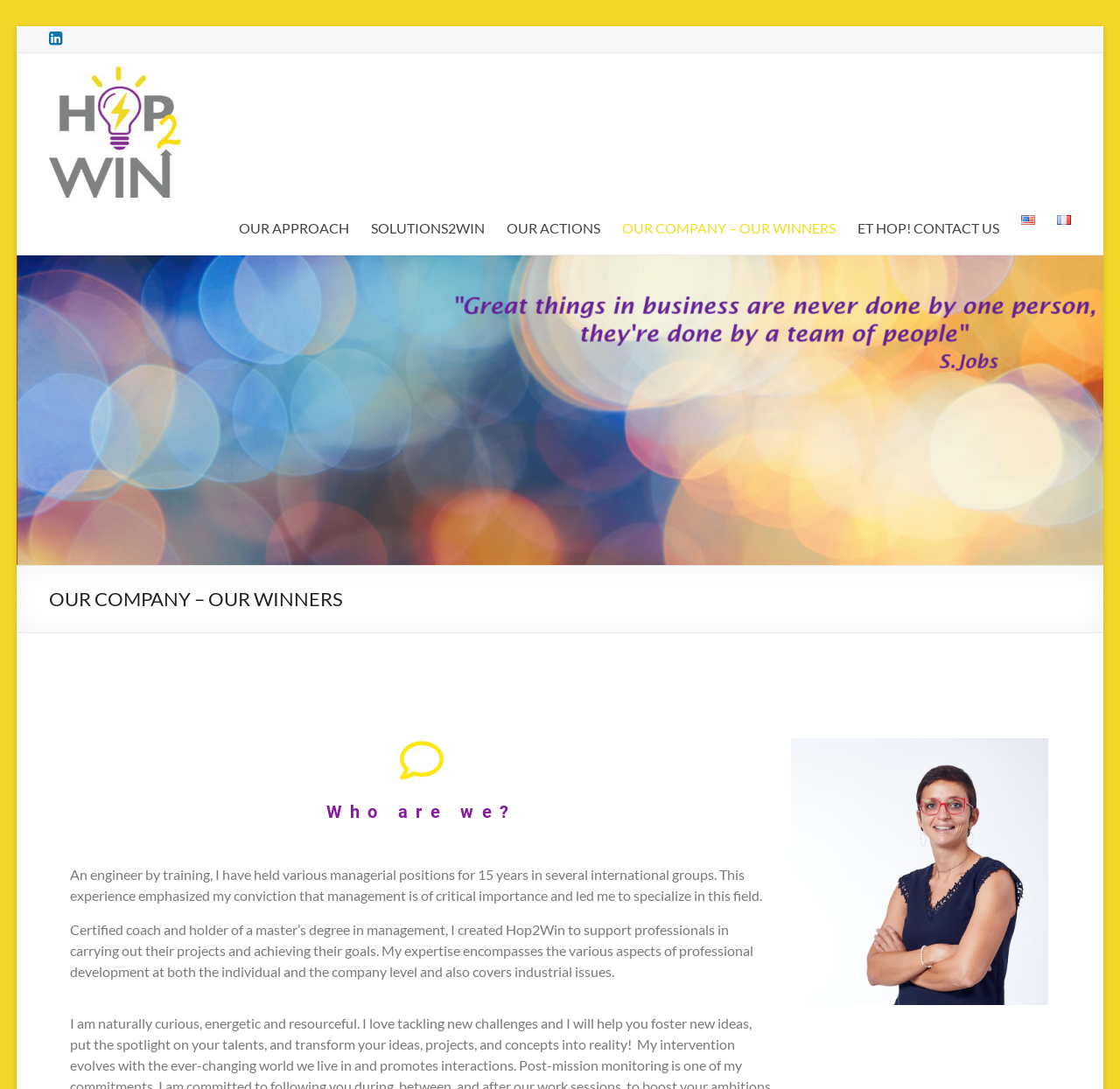Identify the bounding box coordinates of the region that needs to be clicked to carry out this instruction: "Go to OUR APPROACH". Provide these coordinates as four float numbers ranging from 0 to 1, i.e., [left, top, right, bottom].

[0.213, 0.198, 0.311, 0.222]